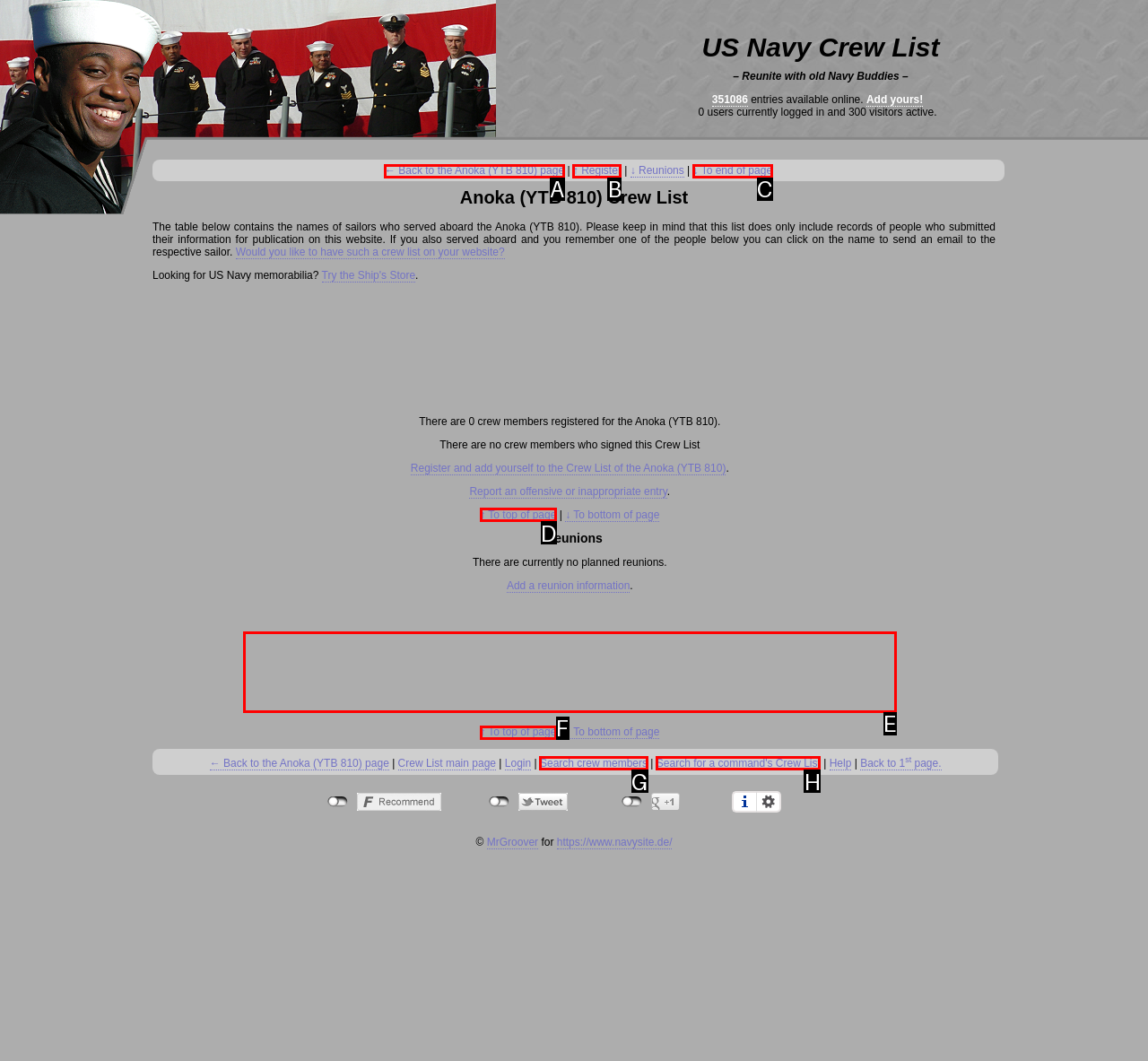From the description: ↓ To end of page, identify the option that best matches and reply with the letter of that option directly.

C